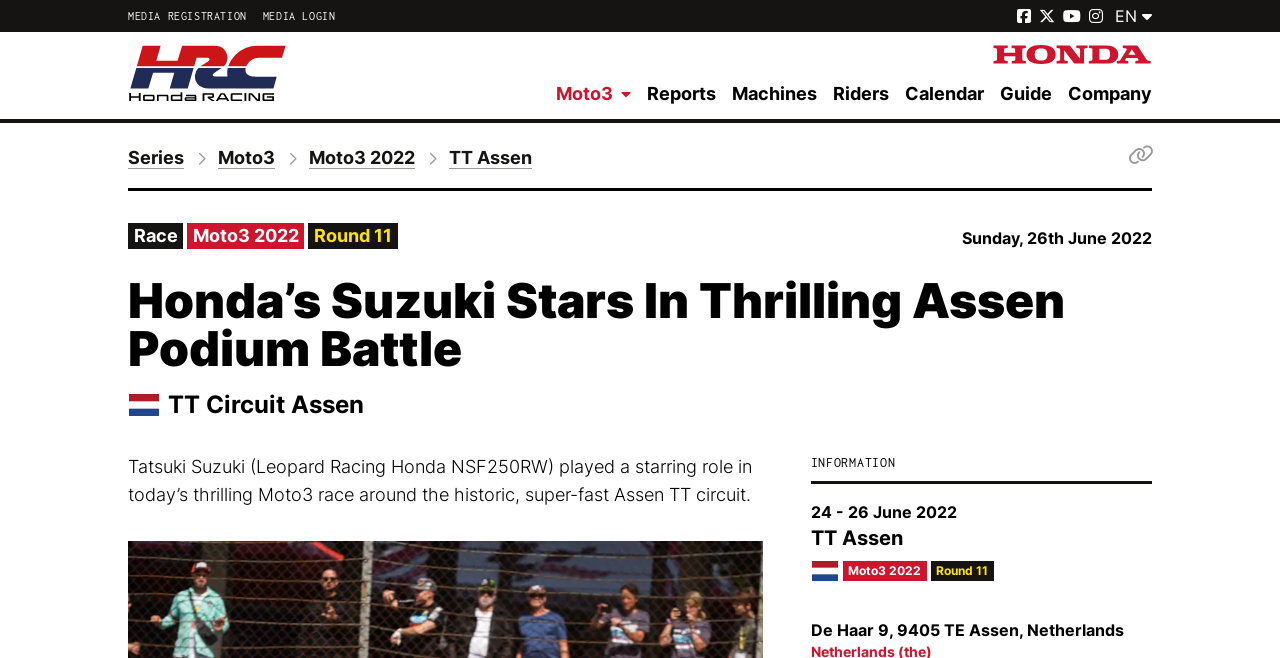What is the name of the rider who played a starring role in the Moto3 race?
Using the image provided, answer with just one word or phrase.

Tatsuki Suzuki